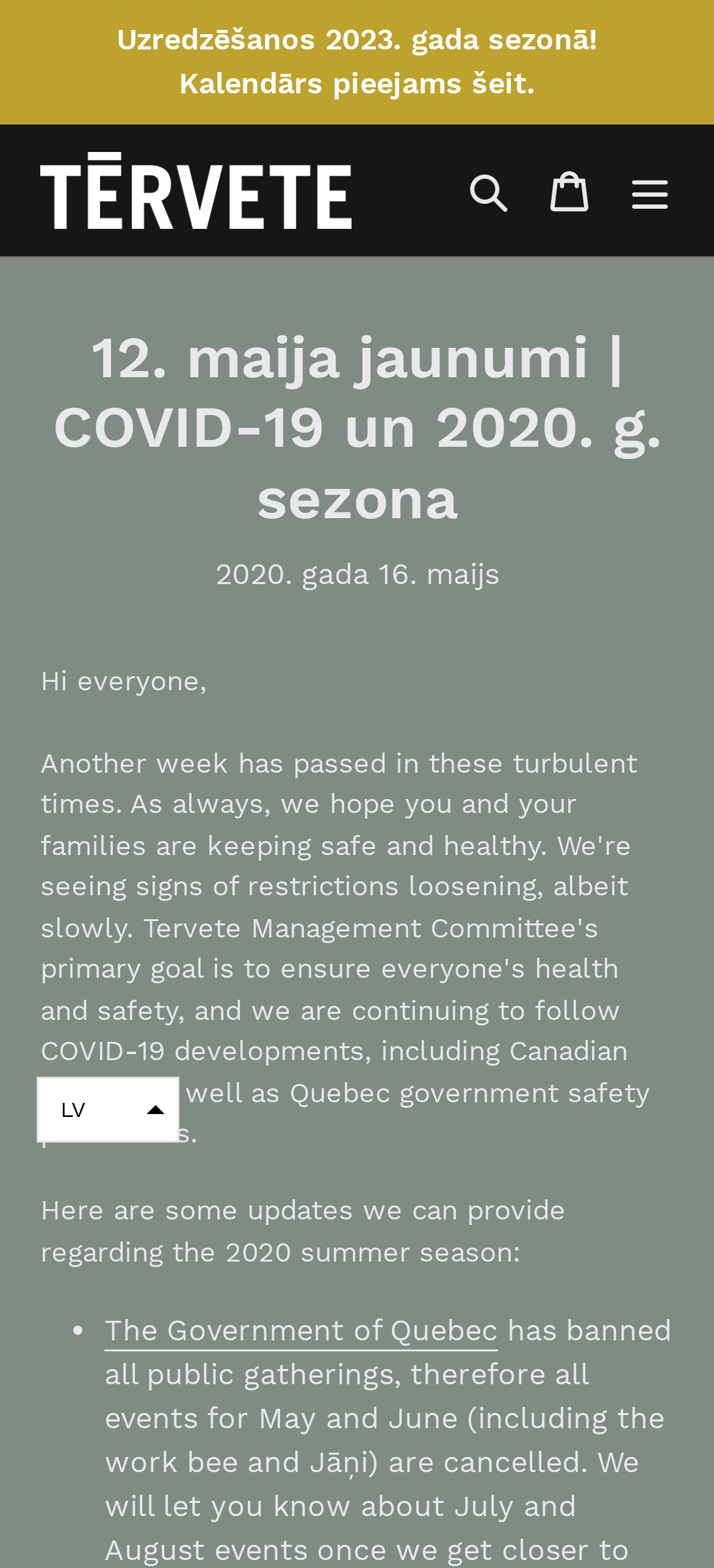How many navigation buttons are in the top menu?
Using the information presented in the image, please offer a detailed response to the question.

I counted the number of buttons in the top menu by looking at the elements with bounding box coordinates near the top of the page. I found three buttons: 'Search', 'Cart', and 'Menu'.